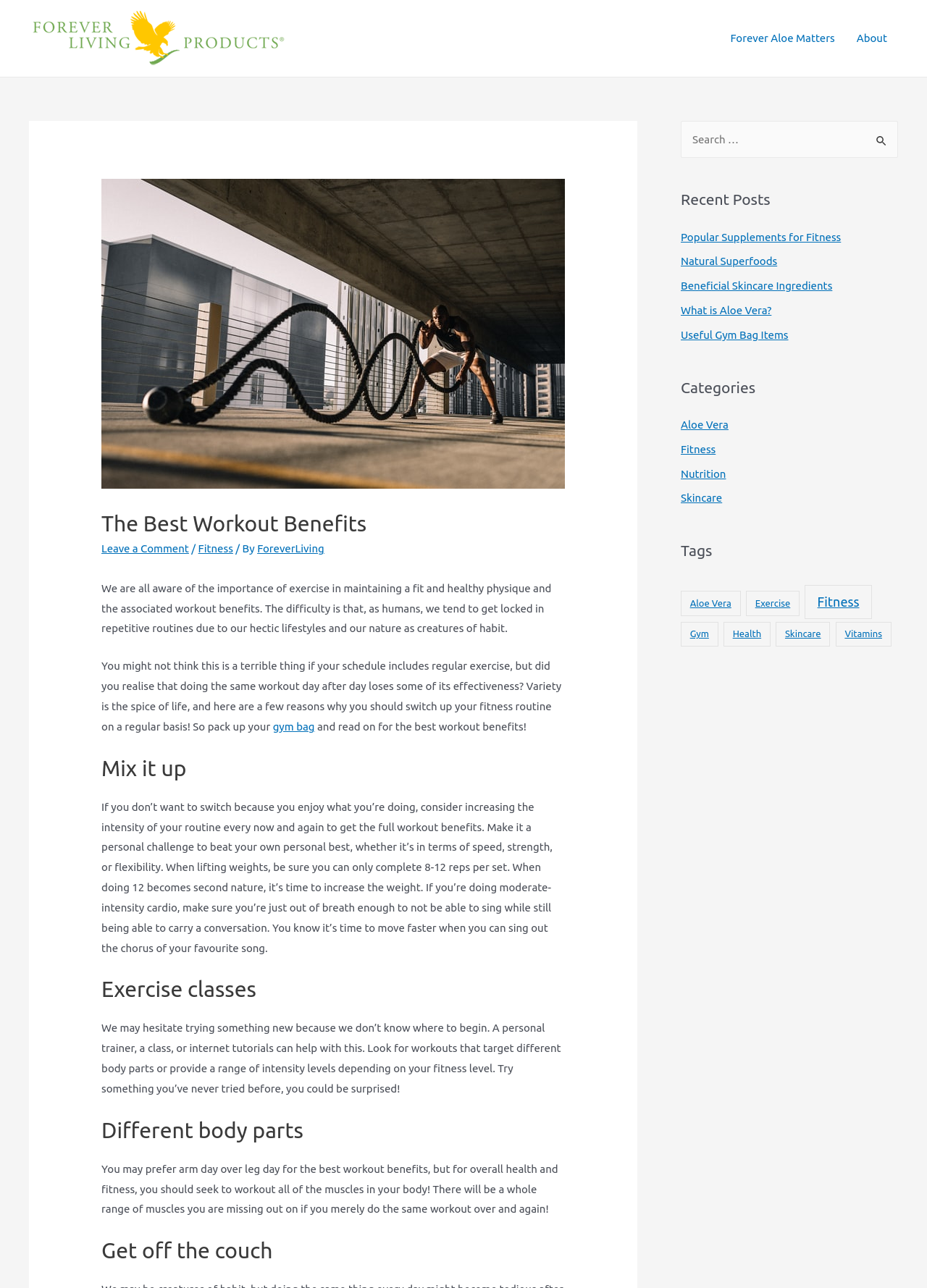Identify the bounding box coordinates for the element you need to click to achieve the following task: "Click the Forever Living Logo". Provide the bounding box coordinates as four float numbers between 0 and 1, in the form [left, top, right, bottom].

[0.031, 0.024, 0.311, 0.034]